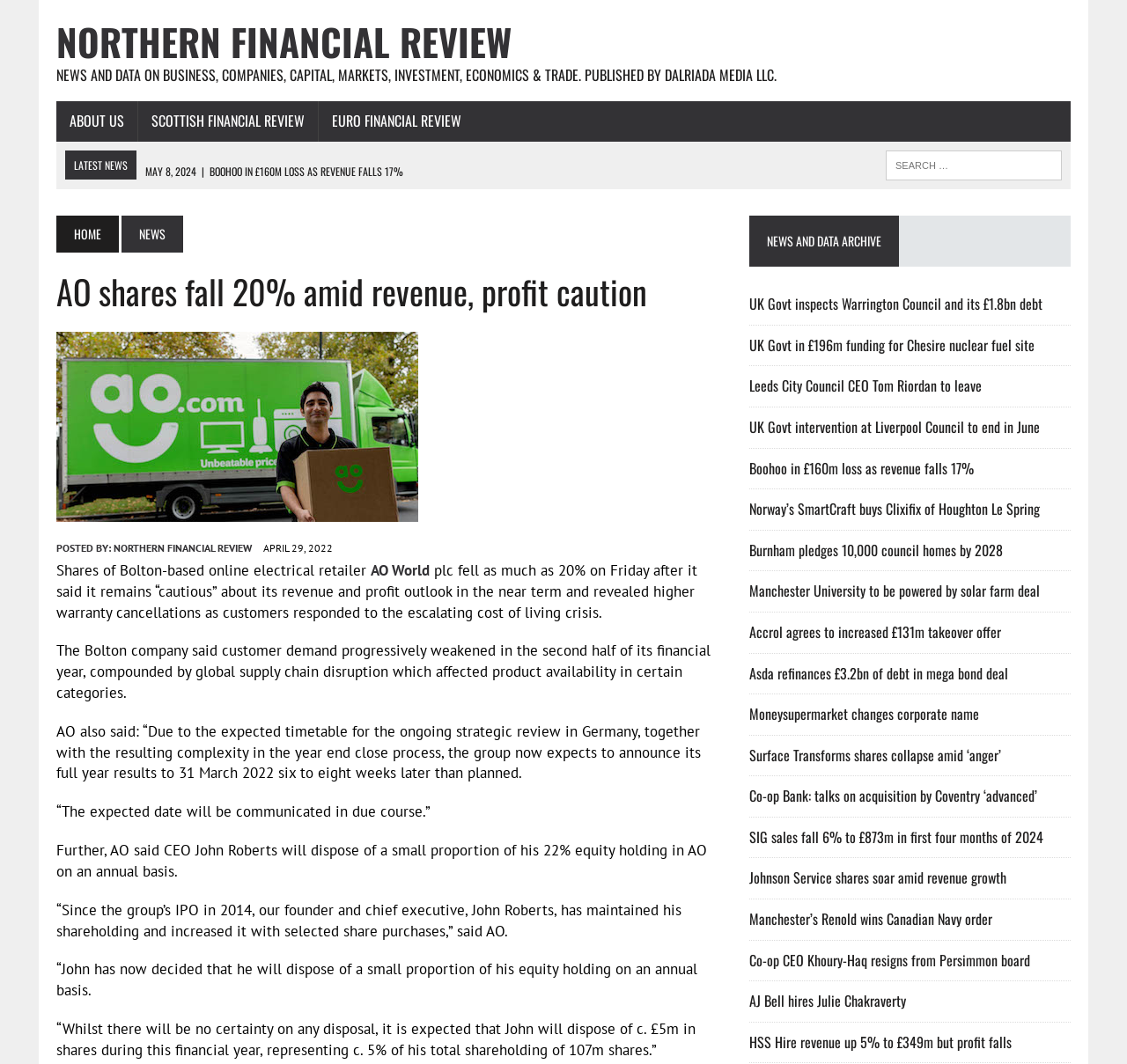Provide an in-depth caption for the elements present on the webpage.

The webpage is a news article from Northern Financial Review, with a focus on business and financial news. At the top of the page, there is a heading that reads "NORTHERN FINANCIAL REVIEW" and a subheading that describes the website's content as "NEWS AND DATA ON BUSINESS, COMPANIES, CAPITAL, MARKETS, INVESTMENT, ECONOMICS & TRADE. PUBLISHED BY DALRIADA MEDIA LLC."

Below the heading, there are several links to other sections of the website, including "ABOUT US", "SCOTTISH FINANCIAL REVIEW", and "EURO FINANCIAL REVIEW". There is also a search bar located at the top right corner of the page.

The main content of the page is a news article with the title "AO shares fall 20% amid revenue, profit caution". The article is divided into several paragraphs, with the first paragraph summarizing the main points of the article. The article discusses how AO World plc's shares fell 20% after the company expressed caution about its revenue and profit outlook.

To the right of the article, there is a section with several links to other news articles, including "UK Govt inspects Warrington Council and its £1.8bn debt", "UK Govt in £196m funding for Chesire nuclear fuel site", and "Boohoo in £160m loss as revenue falls 17%". This section appears to be a news archive, with links to other articles published on the website.

At the bottom of the page, there is a section with several more links to news articles, including "Moneysupermarket changes corporate name", "Surface Transforms shares collapse amid ‘anger’", and "Co-op Bank: talks on acquisition by Coventry ‘advanced’". This section appears to be a continuation of the news archive.

Overall, the webpage is a news article with a focus on business and financial news, with several links to other news articles and sections of the website.